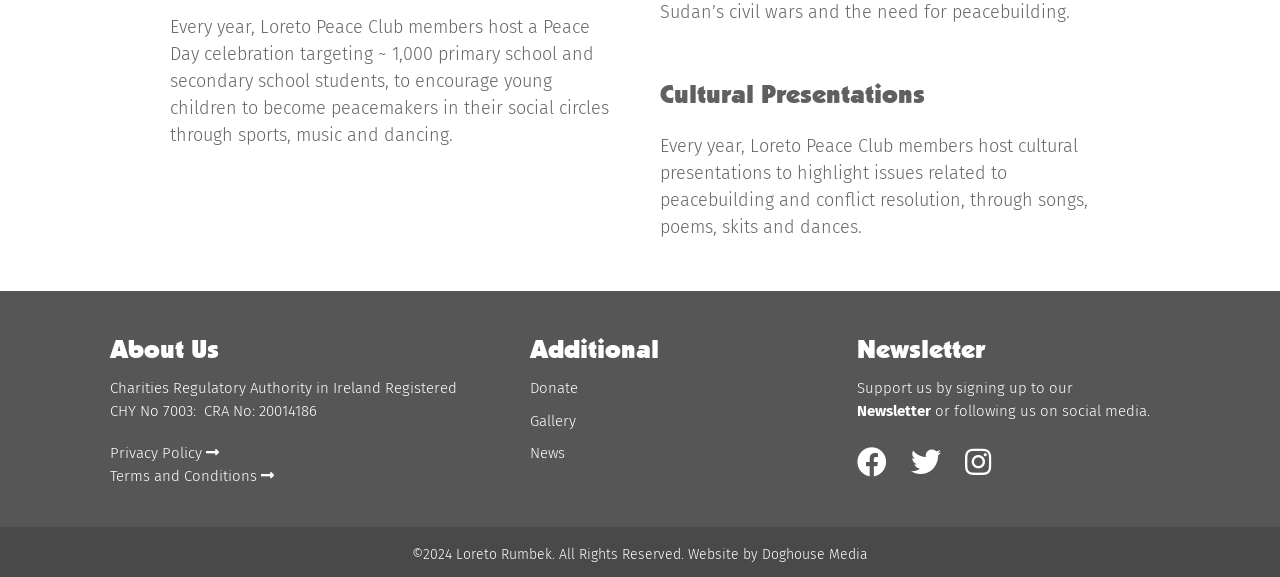What is the purpose of the Peace Day celebration?
Based on the visual information, provide a detailed and comprehensive answer.

According to the StaticText element with ID 473, the Peace Day celebration is hosted by Loreto Peace Club members to encourage young children to become peacemakers in their social circles through sports, music, and dancing.